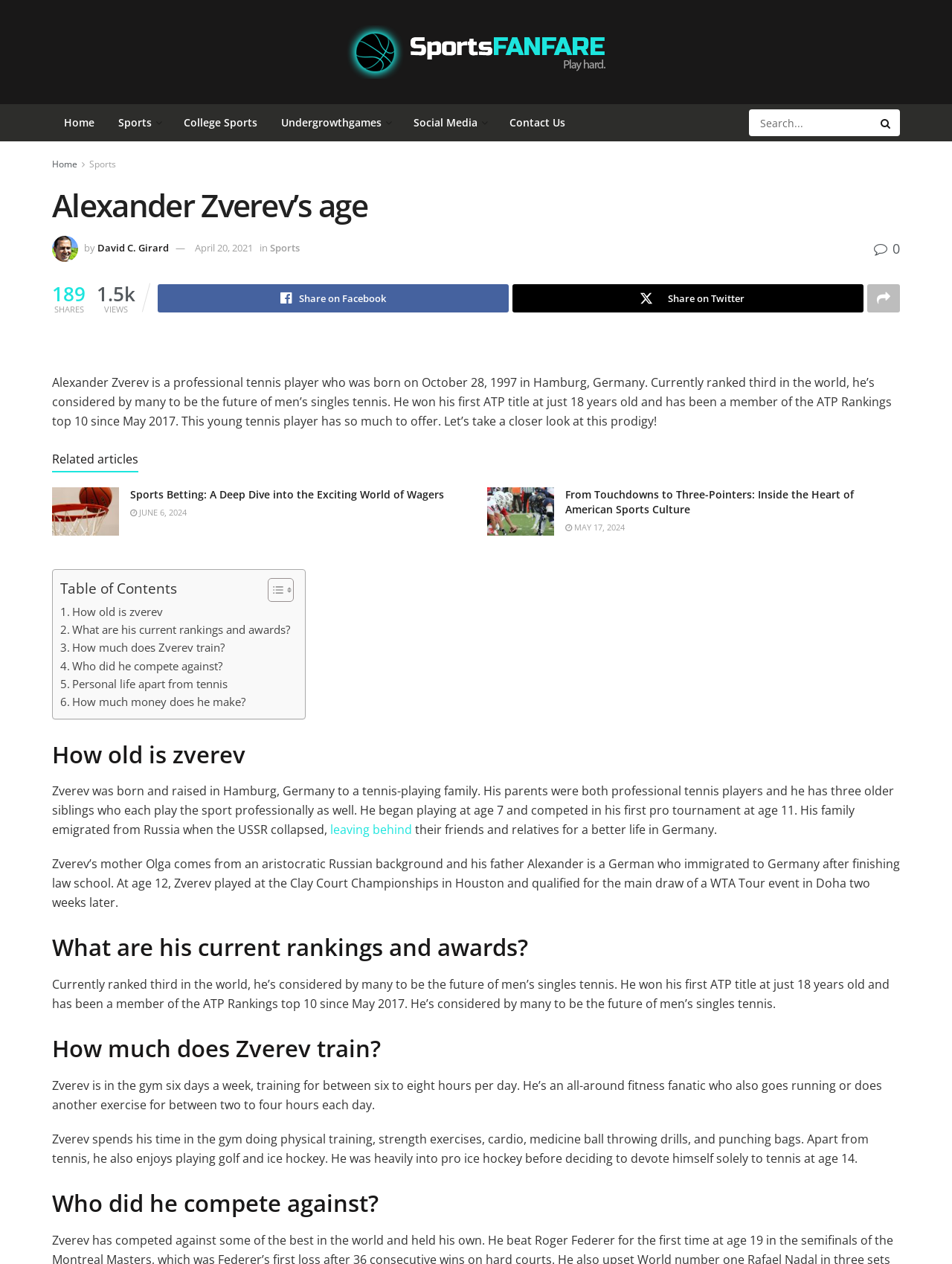Create a detailed narrative describing the layout and content of the webpage.

The webpage is about Alexander Zverev, a professional tennis player. At the top, there is a header section with a logo and a navigation menu with links to "Home", "Sports", "College Sports", "Undergrowthgames", "Social Media", and "Contact Us". On the right side of the header, there is a search bar with a search button.

Below the header, there is a title "Alexander Zverev's age" with an image of David C. Girard, the author of the article, and a link to the author's profile. The article is dated April 20, 2021, and has 189 shares and 1.5k views. There are social media sharing buttons for Facebook, Twitter, and other platforms.

The main content of the webpage is a biography of Alexander Zverev, which describes his early life, tennis career, and personal life. The biography is divided into sections with headings such as "How old is Zverev", "What are his current rankings and awards?", "How much does Zverev train?", and "Who did he compete against?". Each section provides detailed information about Zverev's life and career.

On the right side of the webpage, there is a table of contents with links to different sections of the article. Below the table of contents, there are related articles with images and headings, such as "Sports Betting: A Deep Dive into the Exciting World of Wagers" and "From Touchdowns to Three-Pointers: Inside the Heart of American Sports Culture".

Overall, the webpage provides a comprehensive overview of Alexander Zverev's life and career as a professional tennis player.